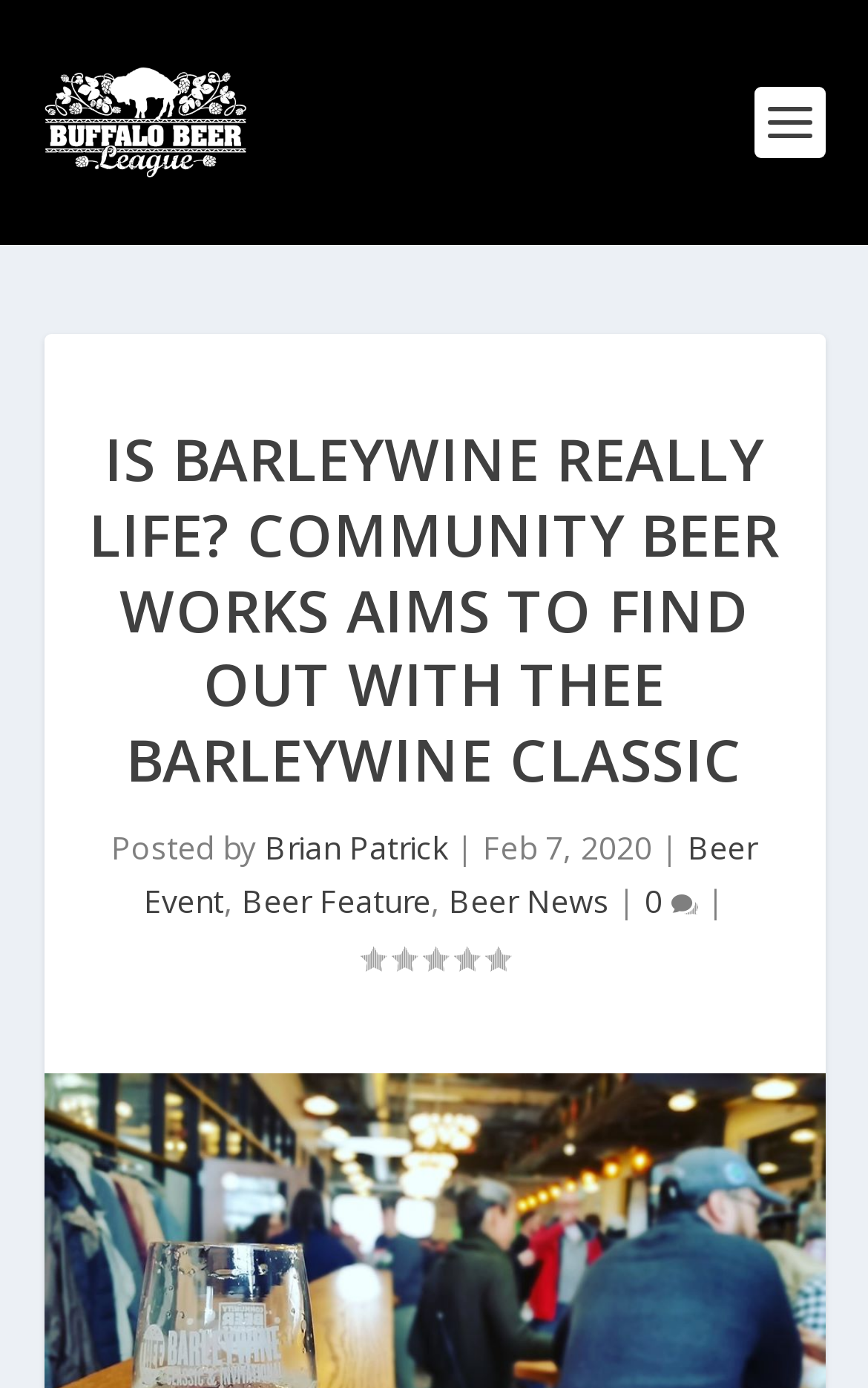What categories is the article classified under?
Please provide a single word or phrase in response based on the screenshot.

Beer Event, Beer Feature, Beer News